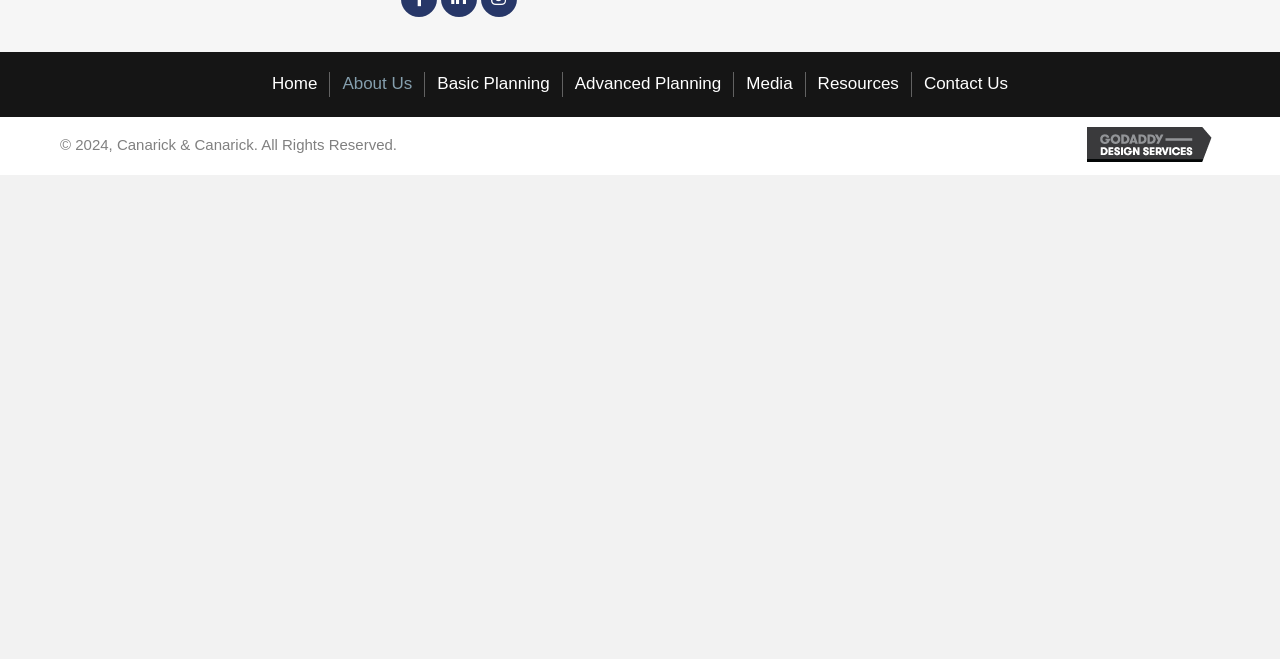Determine the bounding box coordinates of the clickable area required to perform the following instruction: "Click the E-mail link". The coordinates should be represented as four float numbers between 0 and 1: [left, top, right, bottom].

None